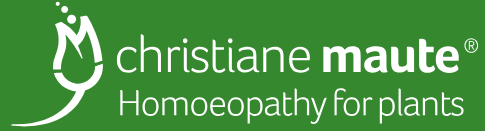What is the font style of the brand name?
Please look at the screenshot and answer in one word or a short phrase.

clean, modern